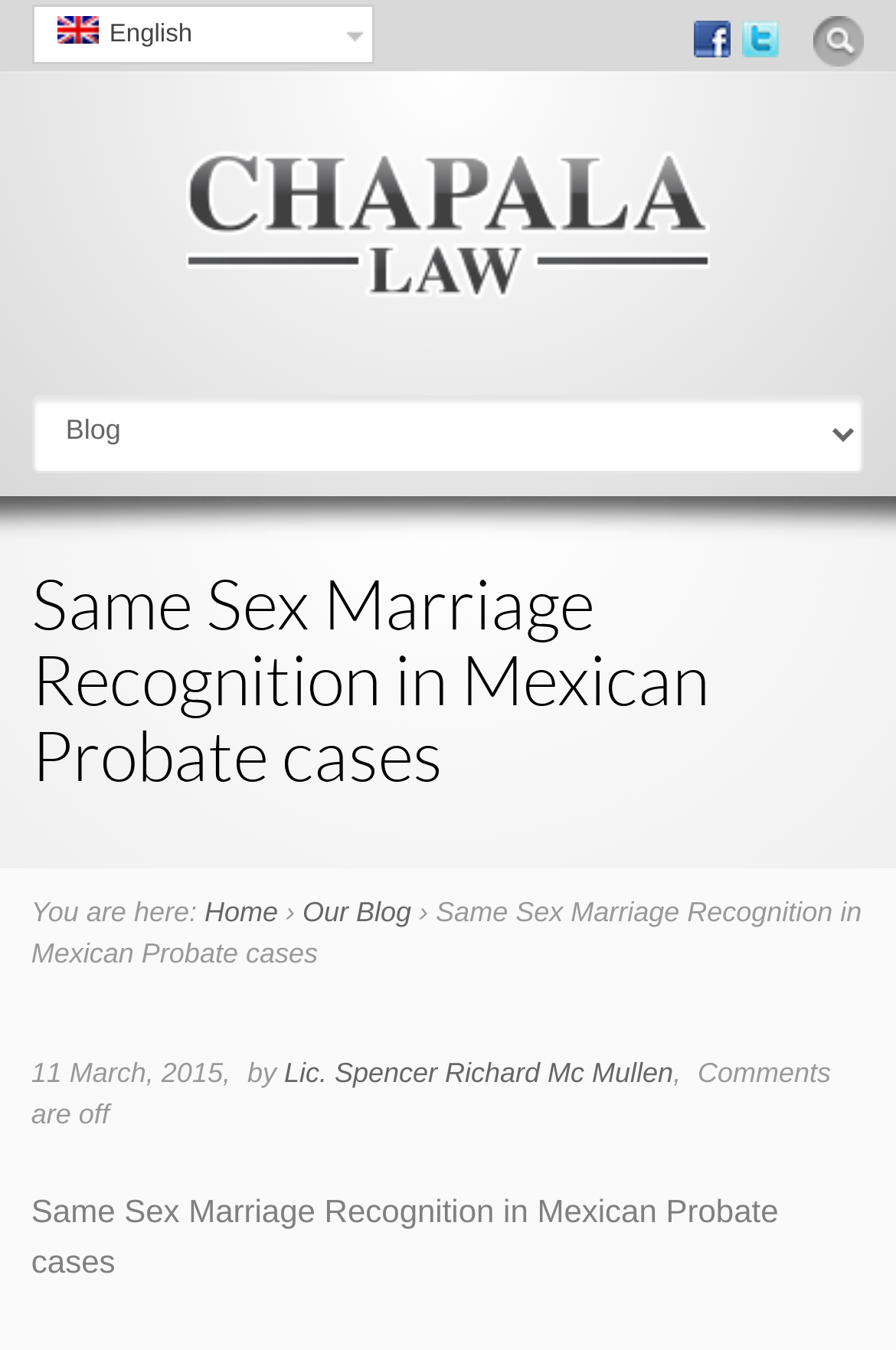Create a detailed narrative describing the layout and content of the webpage.

This webpage is about same-sex marriage recognition in Mexican probate cases. At the top, there is a logo of "Chapala Law - Spencer's Office S.C. Abogados" with a link to the law firm's website, situated almost at the center of the top section. Below the logo, there is a navigation menu with a combobox and a link to switch the language to English.

On the top-right corner, there are social media links, including Facebook and Twitter, each represented by an icon. Below the navigation menu, there is a main heading that repeats the title of the webpage. 

On the left side, there is a breadcrumb navigation section, indicating the current page's location within the website. It starts with "You are here:" and lists the path from "Home" to "Our Blog" and finally to the current page.

The main content of the webpage is a blog post about same-sex marriage recognition in Mexican probate cases. The post is dated March 11, 2015, and is written by Lic. Spencer Richard Mc Mullen. The post's title is repeated again at the top of the content section. There is no option to leave comments on this post, as indicated by the text "Comments are off".